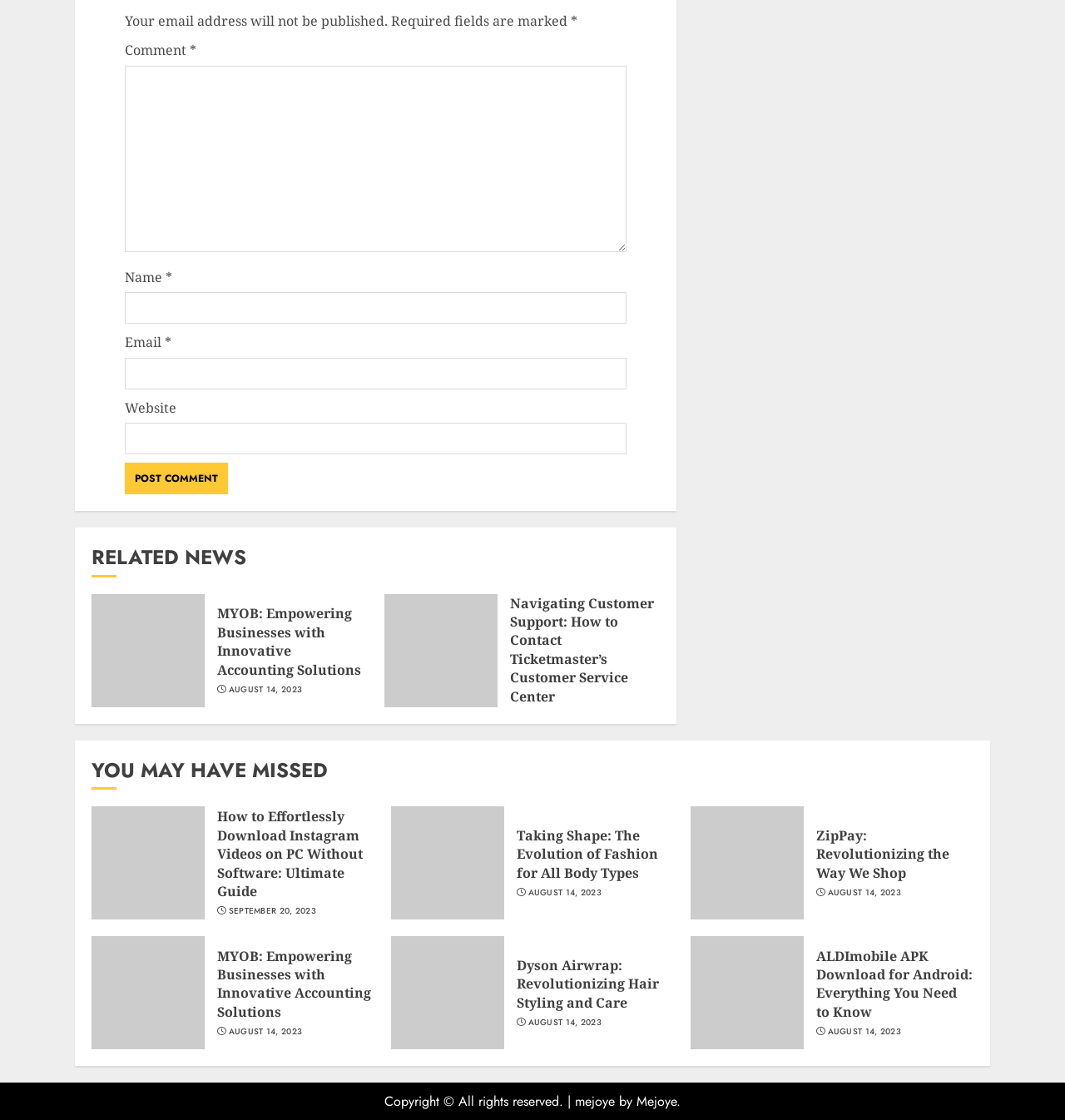Locate the bounding box coordinates of the area where you should click to accomplish the instruction: "Enter your comment".

[0.117, 0.059, 0.588, 0.225]